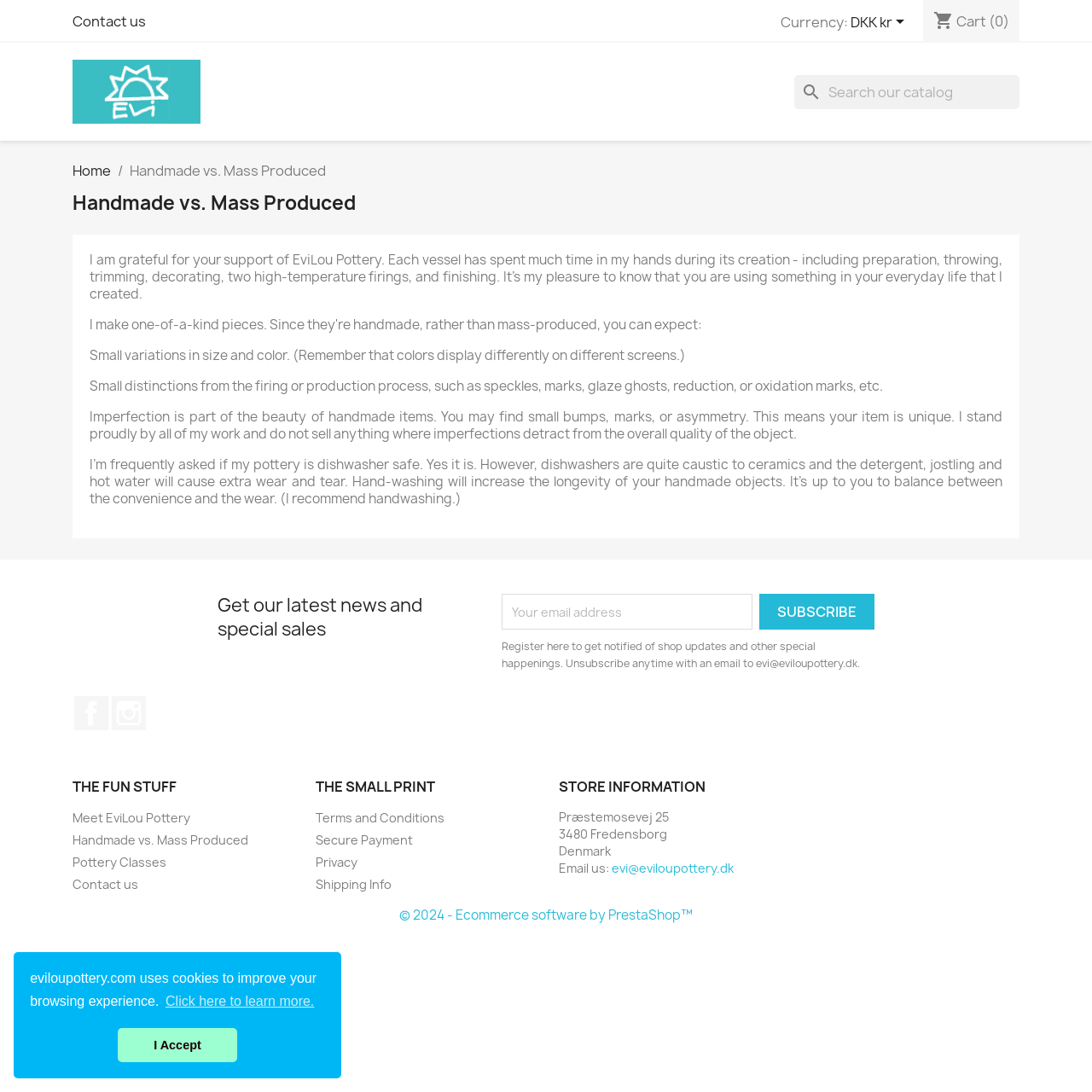Explain the webpage in detail, including its primary components.

The webpage is about EviLou Pottery, a handmade pottery store. At the top, there is a cookie consent dialog with a message about the website using cookies to improve the browsing experience. Below the dialog, there is a main section with a header that contains links to "Contact us", "Currency" dropdown, "Cart", and the store's logo, "Evilou Pottery". 

Below the header, there is a search bar and a link to the "Home" page. The main content of the page is divided into sections. The first section has a heading "Handmade vs. Mass Produced" and a paragraph describing the uniqueness and imperfections of handmade pottery. 

The next section has three paragraphs explaining the characteristics of handmade pottery, including small variations in size and color, imperfections from the firing or production process, and the uniqueness of each item. 

At the bottom of the page, there is a footer section with several links and sections. The first section has a heading "Get our latest news and special sales" with a subscribe button and a text box to enter an email address. 

The next section has links to the store's social media profiles, including Facebook and Instagram. Below that, there are three sections with headings "THE FUN STUFF", "THE SMALL PRINT", and "STORE INFORMATION". 

The "THE FUN STUFF" section has links to pages about the store, pottery classes, and contact information. The "THE SMALL PRINT" section has links to pages about terms and conditions, secure payment, privacy, and shipping information. 

The "STORE INFORMATION" section has the store's address, email, and a copyright notice. Overall, the webpage has a clean and organized layout, with clear headings and concise text.